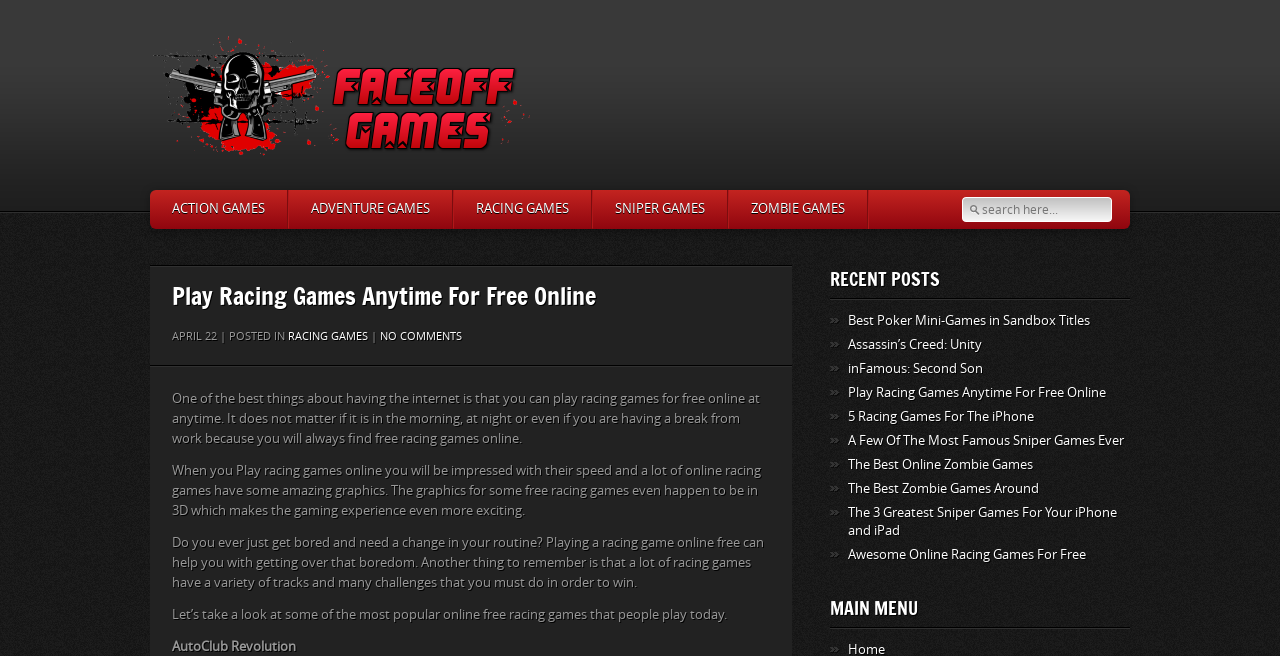What is the purpose of playing racing games online?
Give a single word or phrase answer based on the content of the image.

To overcome boredom